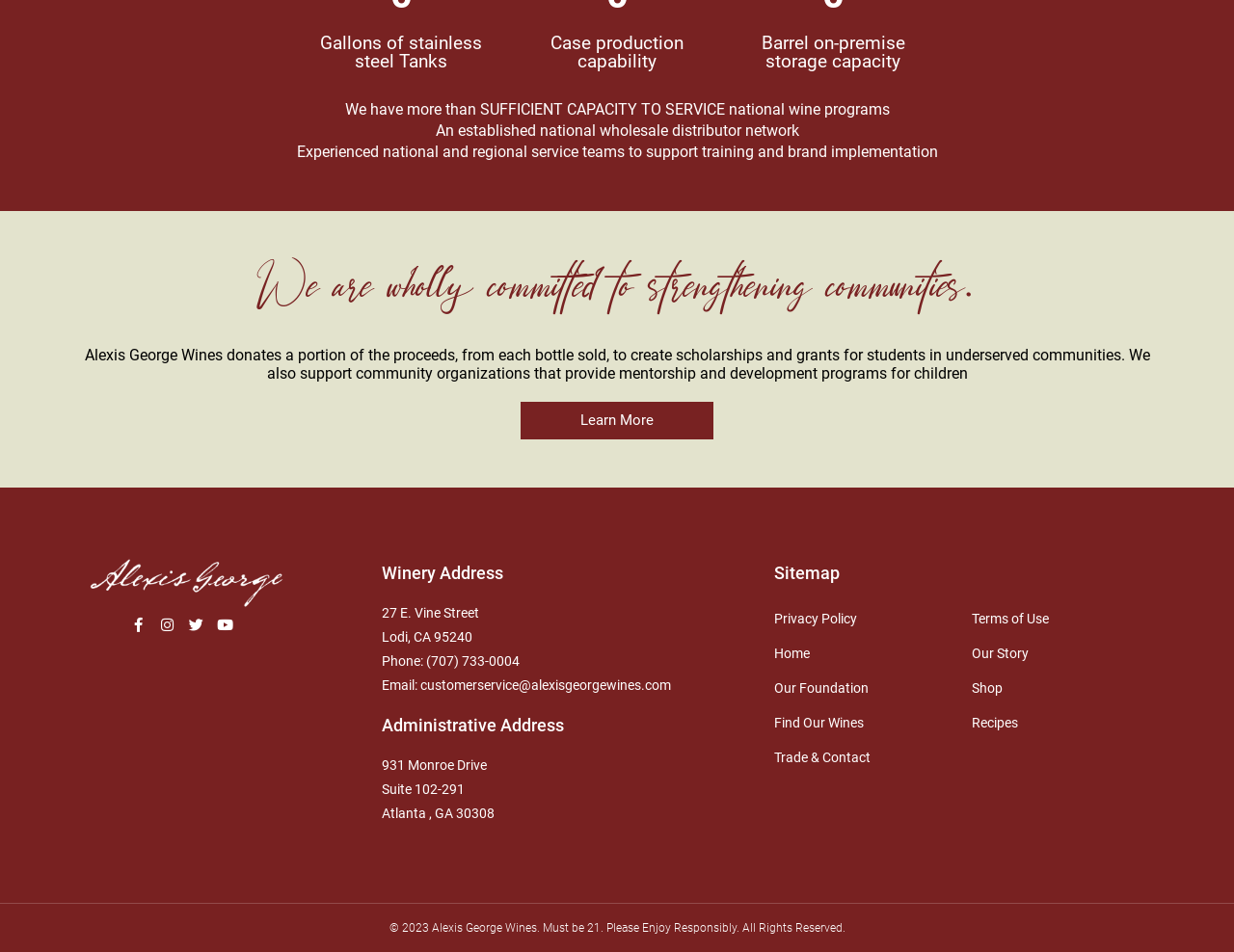What is the address of the winery?
Could you answer the question with a detailed and thorough explanation?

The question is asking about the address of the winery, which is mentioned in the StaticText '27 E. Vine Street' and 'Lodi, CA 95240' under the heading 'Winery Address'.